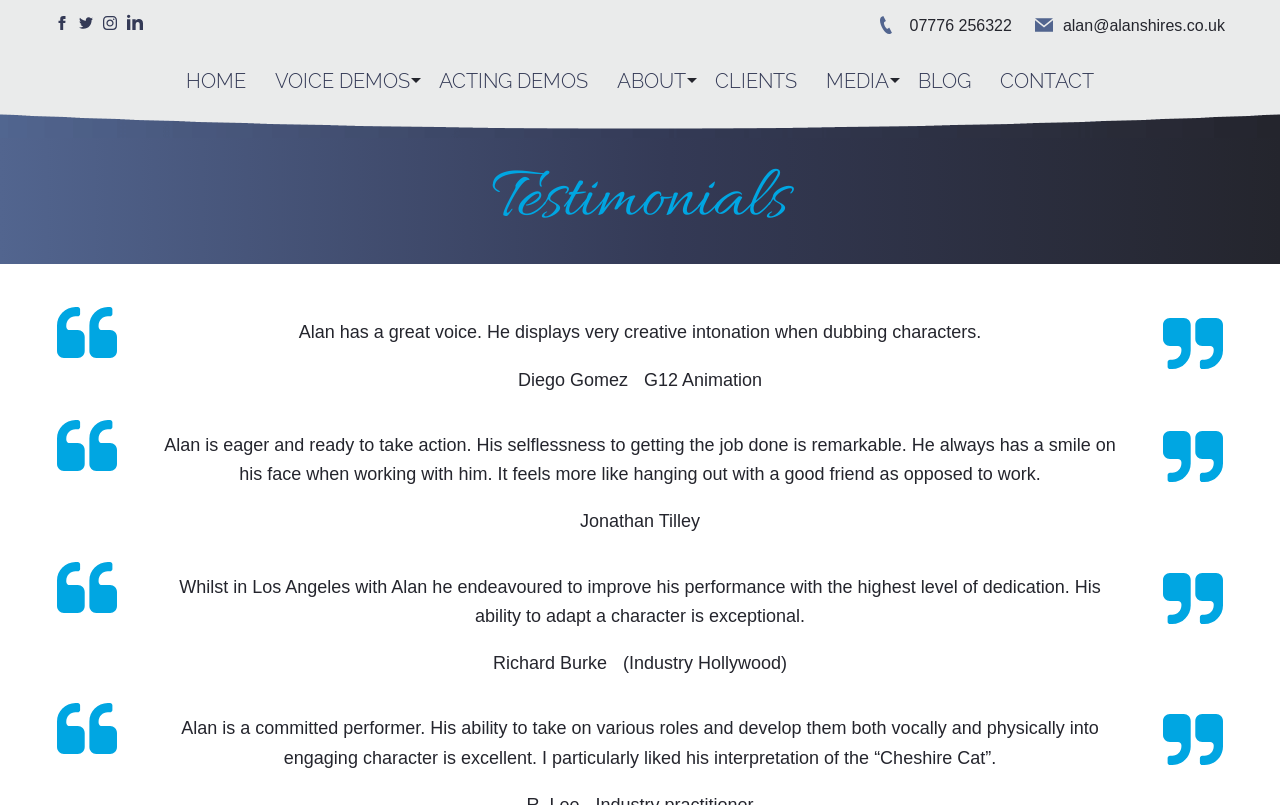Find the bounding box of the web element that fits this description: "Organic Synthesis".

None